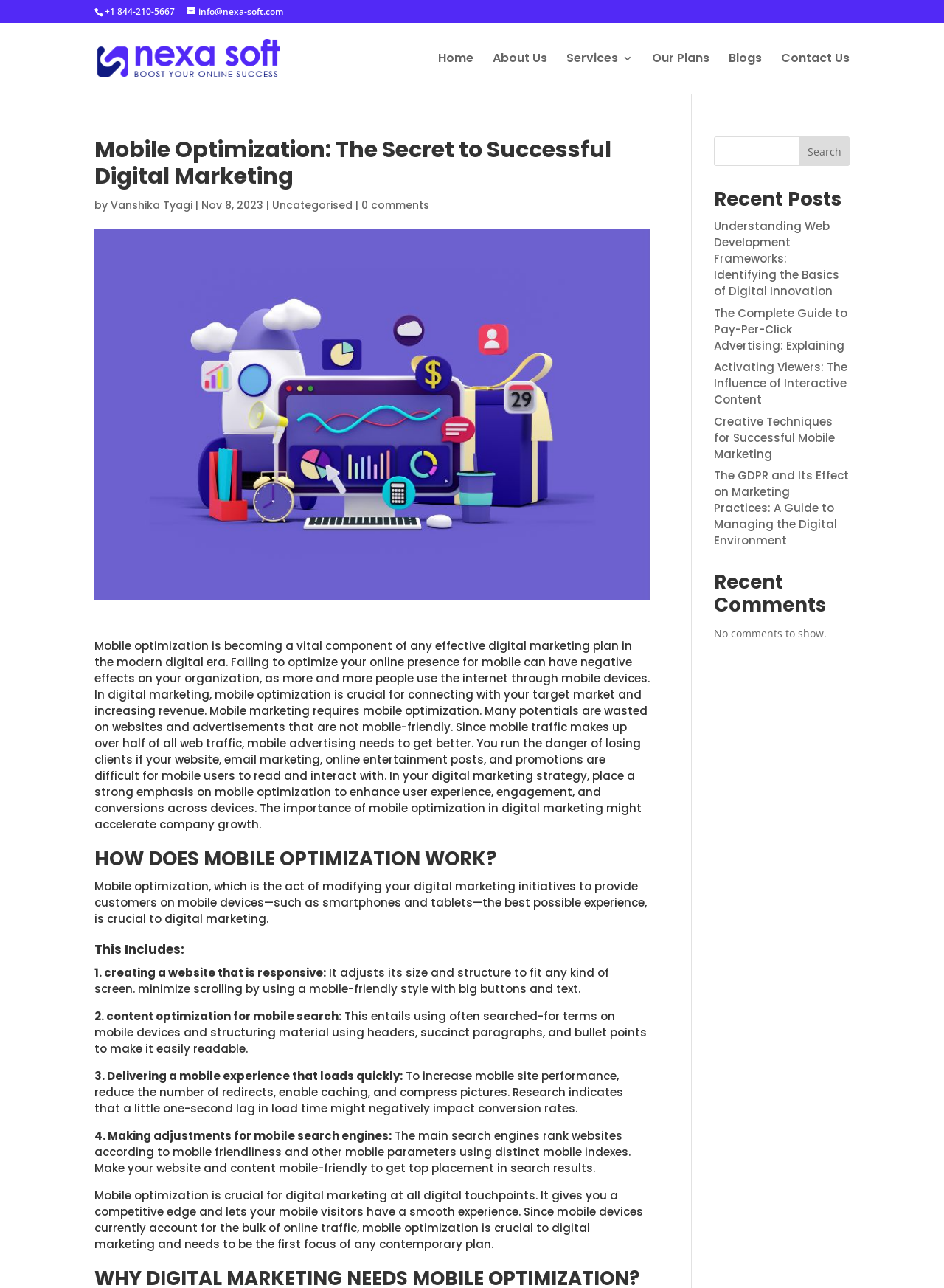Please identify the bounding box coordinates of the region to click in order to complete the given instruction: "Click the 'Home' link". The coordinates should be four float numbers between 0 and 1, i.e., [left, top, right, bottom].

[0.464, 0.041, 0.502, 0.073]